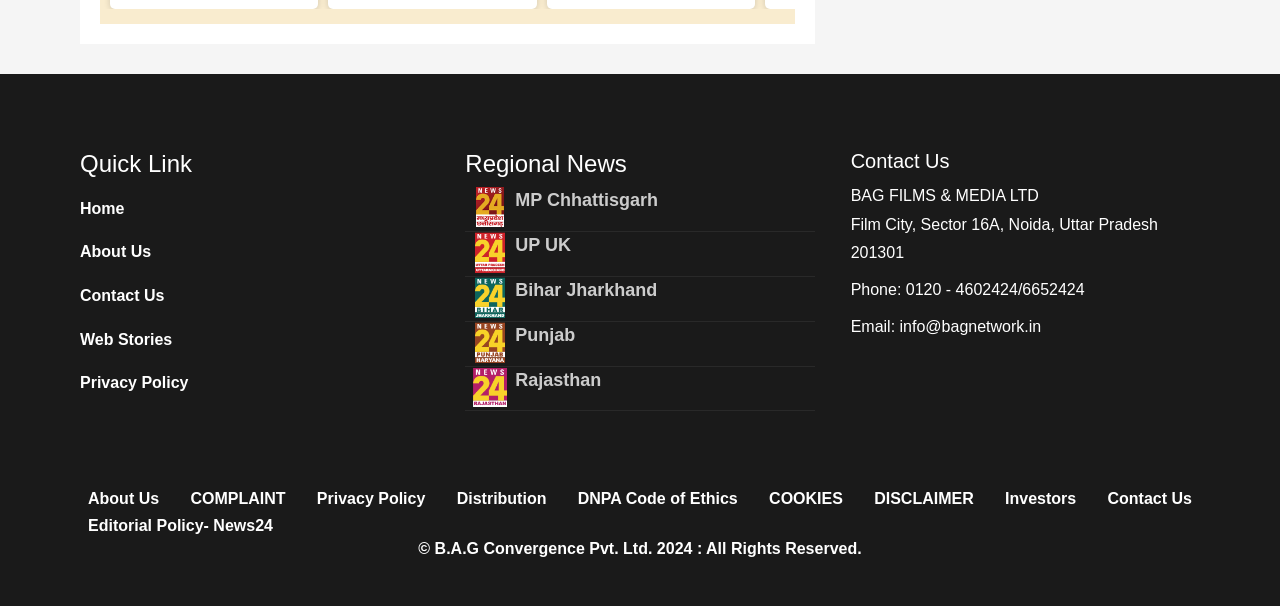Give a concise answer using only one word or phrase for this question:
What is the name of the company mentioned on the webpage?

BAG FILMS & MEDIA LTD